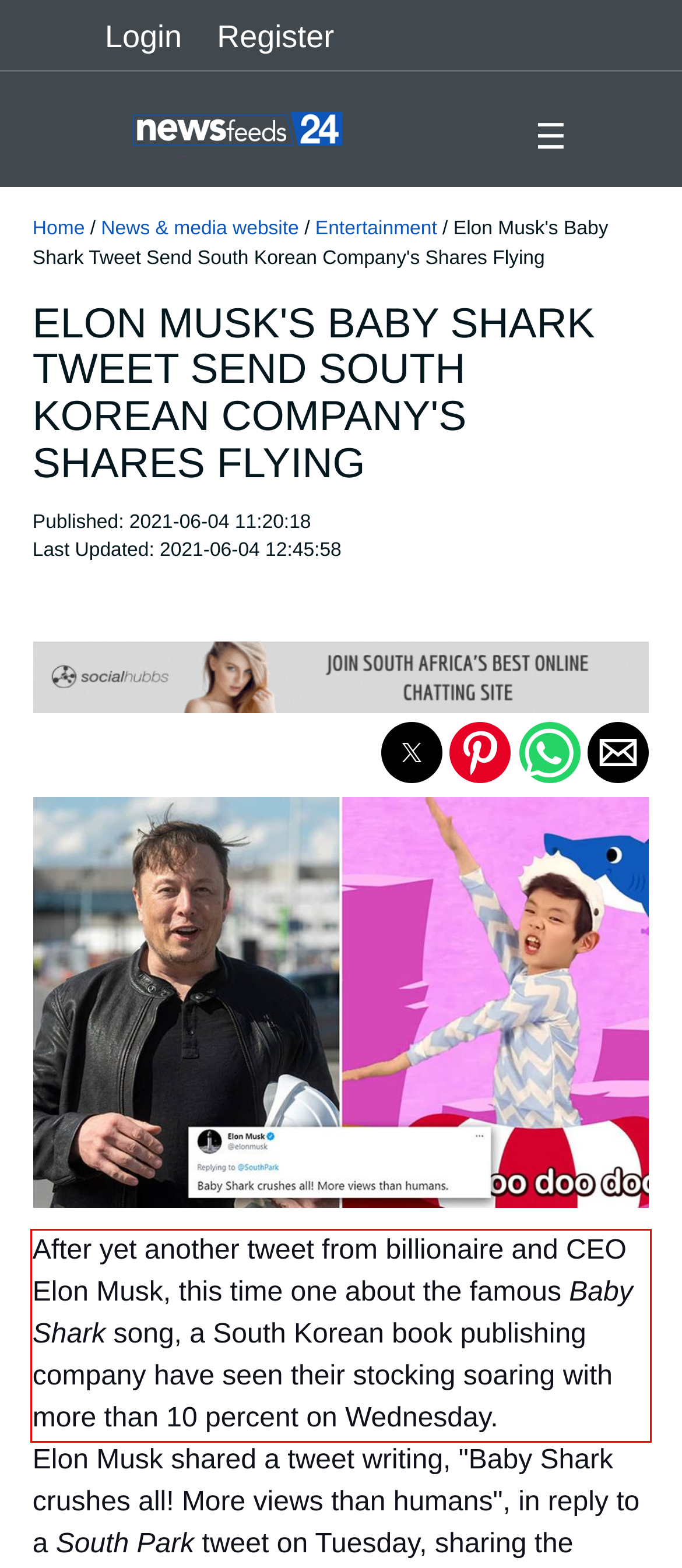Identify the text inside the red bounding box on the provided webpage screenshot by performing OCR.

After yet another tweet from billionaire and CEO Elon Musk, this time one about the famous Baby Shark song, a South Korean book publishing company have seen their stocking soaring with more than 10 percent on Wednesday.